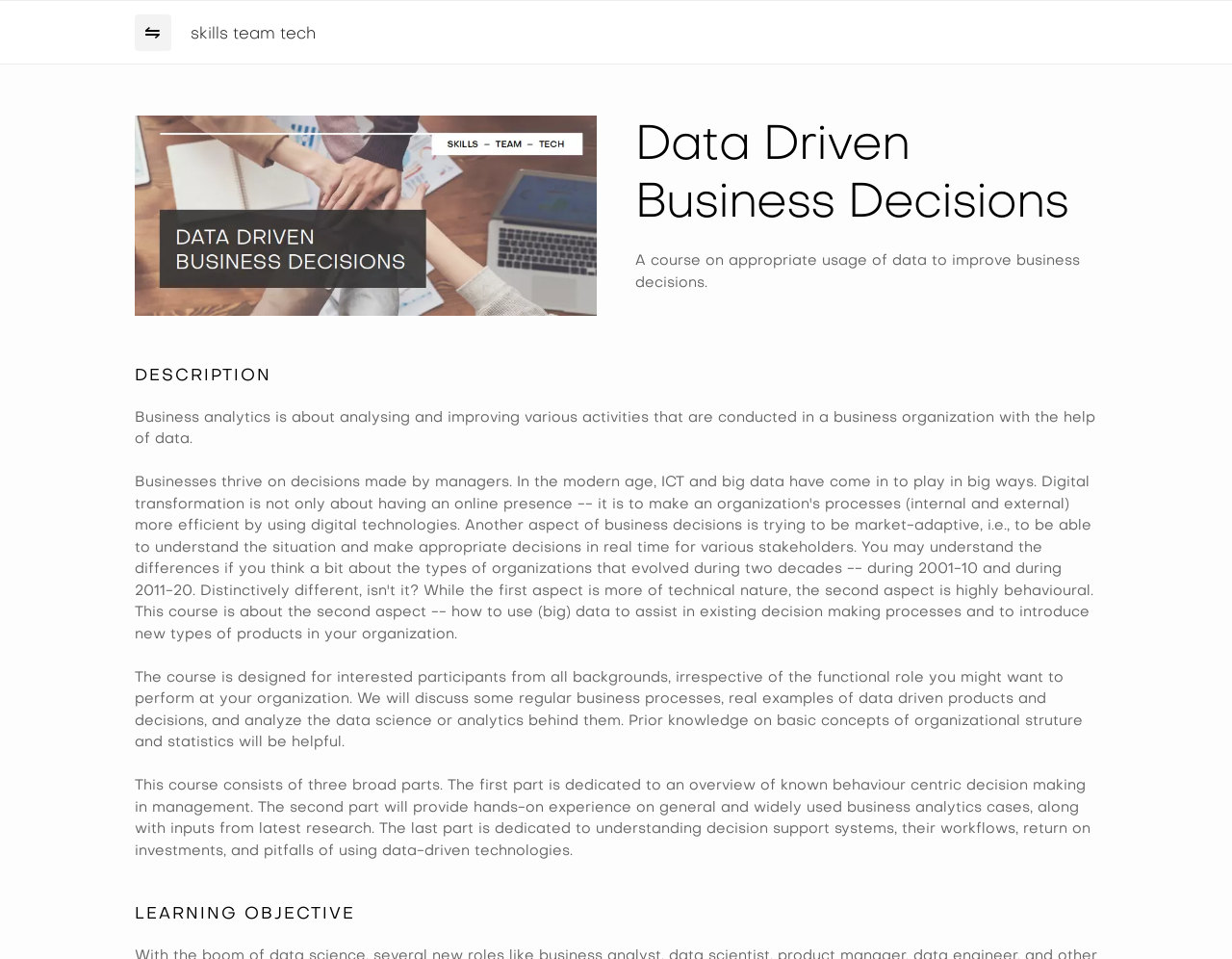Respond to the question below with a concise word or phrase:
What is the target audience for the course?

Interested participants from all backgrounds